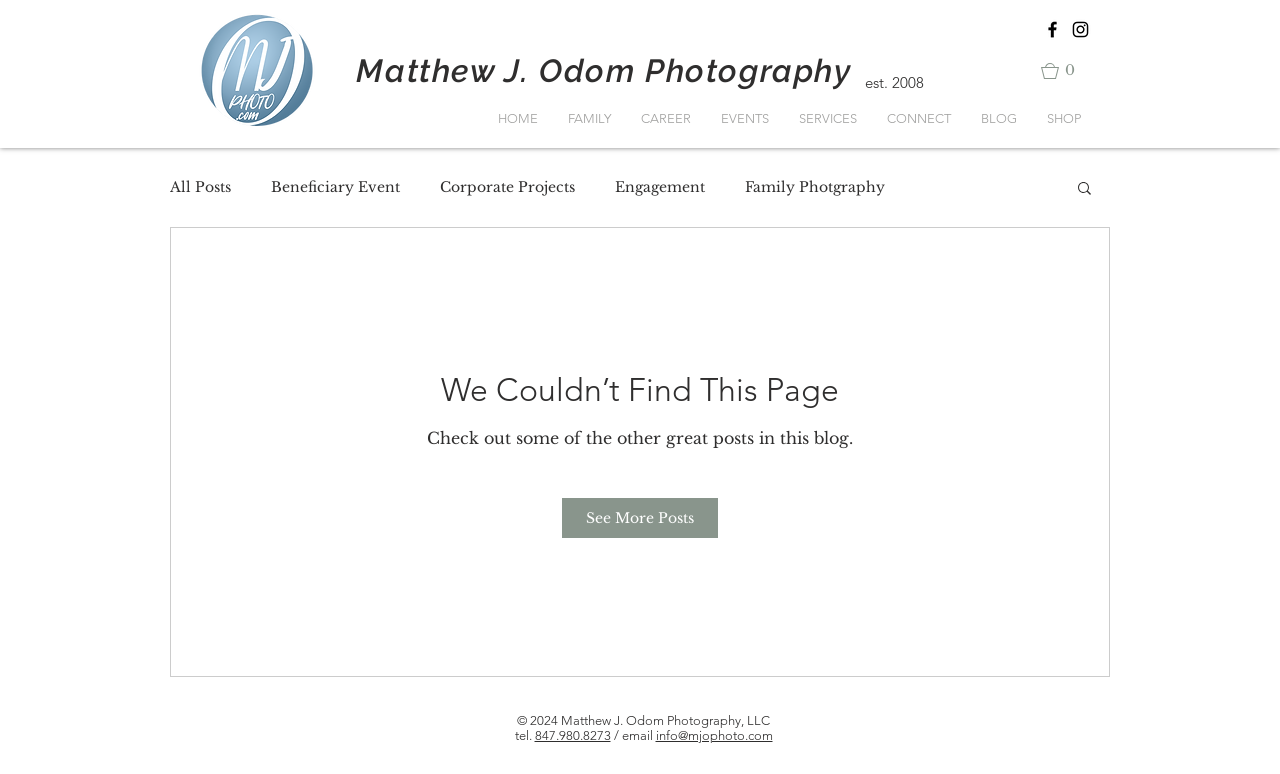How many post categories are there?
Refer to the image and give a detailed response to the question.

The post categories can be found in the navigation element with the label 'blog'. Within this element, there are 15 link elements, each representing a different post category, such as 'All Posts', 'Beneficiary Event', 'Corporate Projects', and so on.